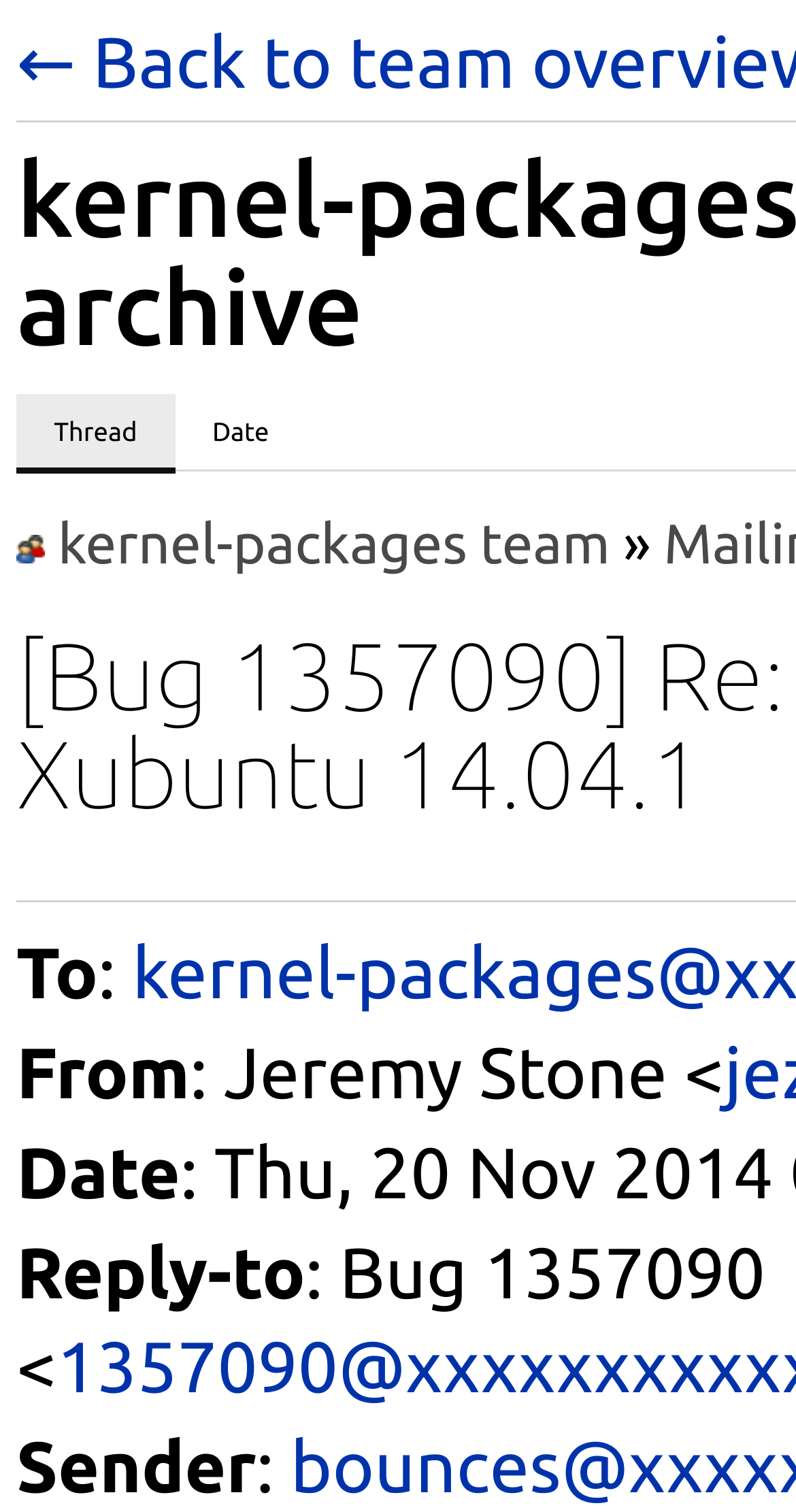By analyzing the image, answer the following question with a detailed response: What is the date of the message?

I looked at the static text elements at the bottom of the webpage, which show the date information, but it is not specified.